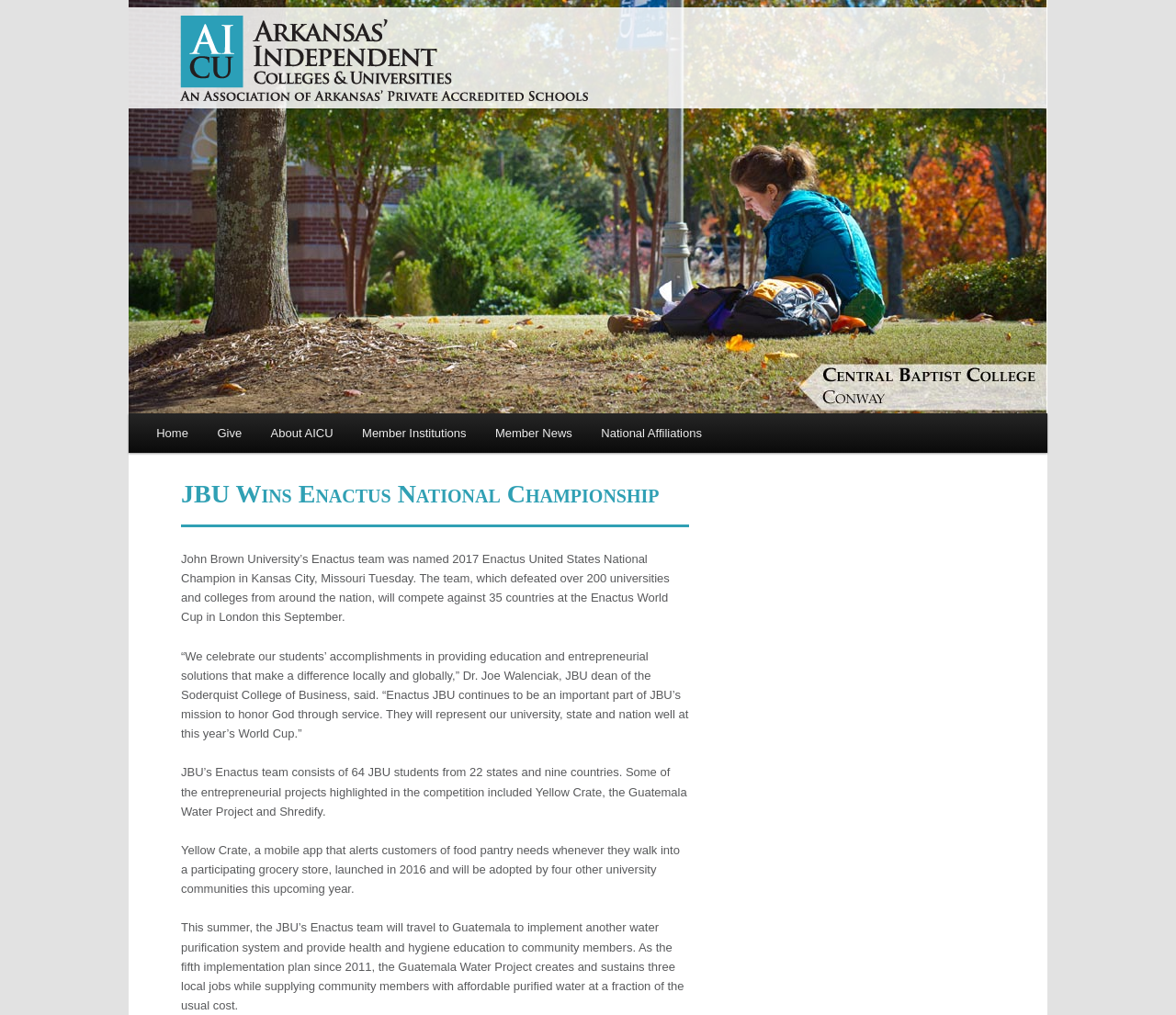Where will JBU’s Enactus team travel to implement another water purification system?
Answer the question with a detailed and thorough explanation.

I found this answer by reading the article on the webpage, which mentions 'This summer, the JBU’s Enactus team will travel to Guatemala to implement another water purification system...'.